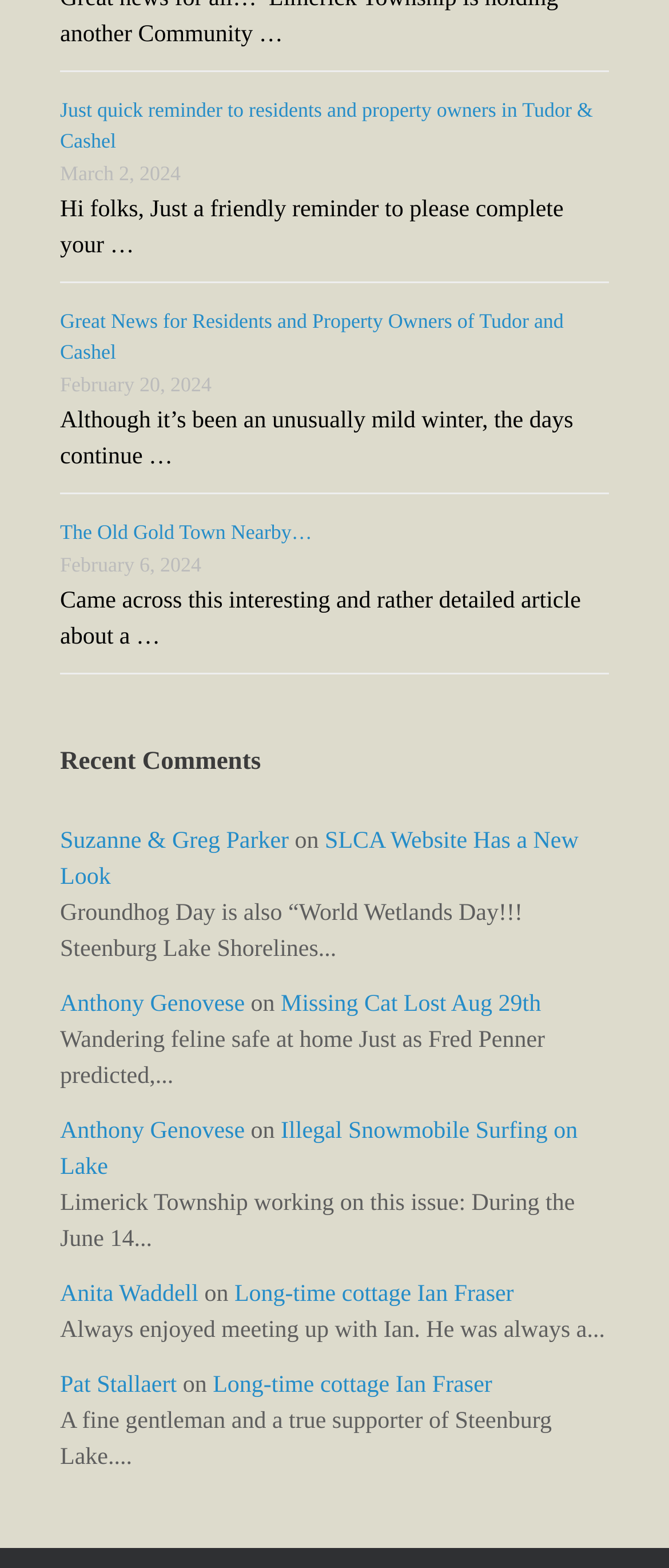What is the date of the first post?
Based on the screenshot, answer the question with a single word or phrase.

March 2, 2024